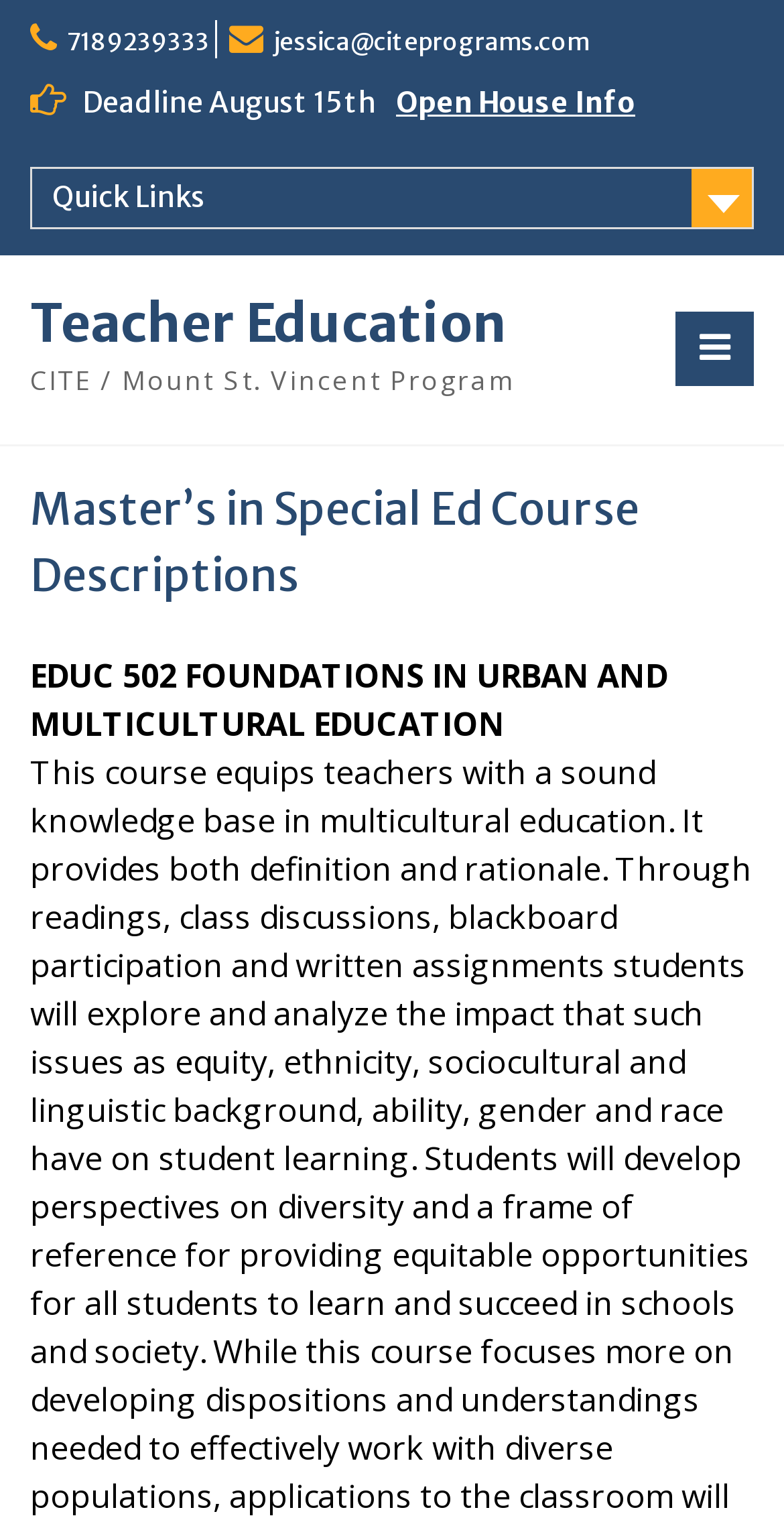Provide a short answer to the following question with just one word or phrase: What is the deadline mentioned on the webpage?

August 15th